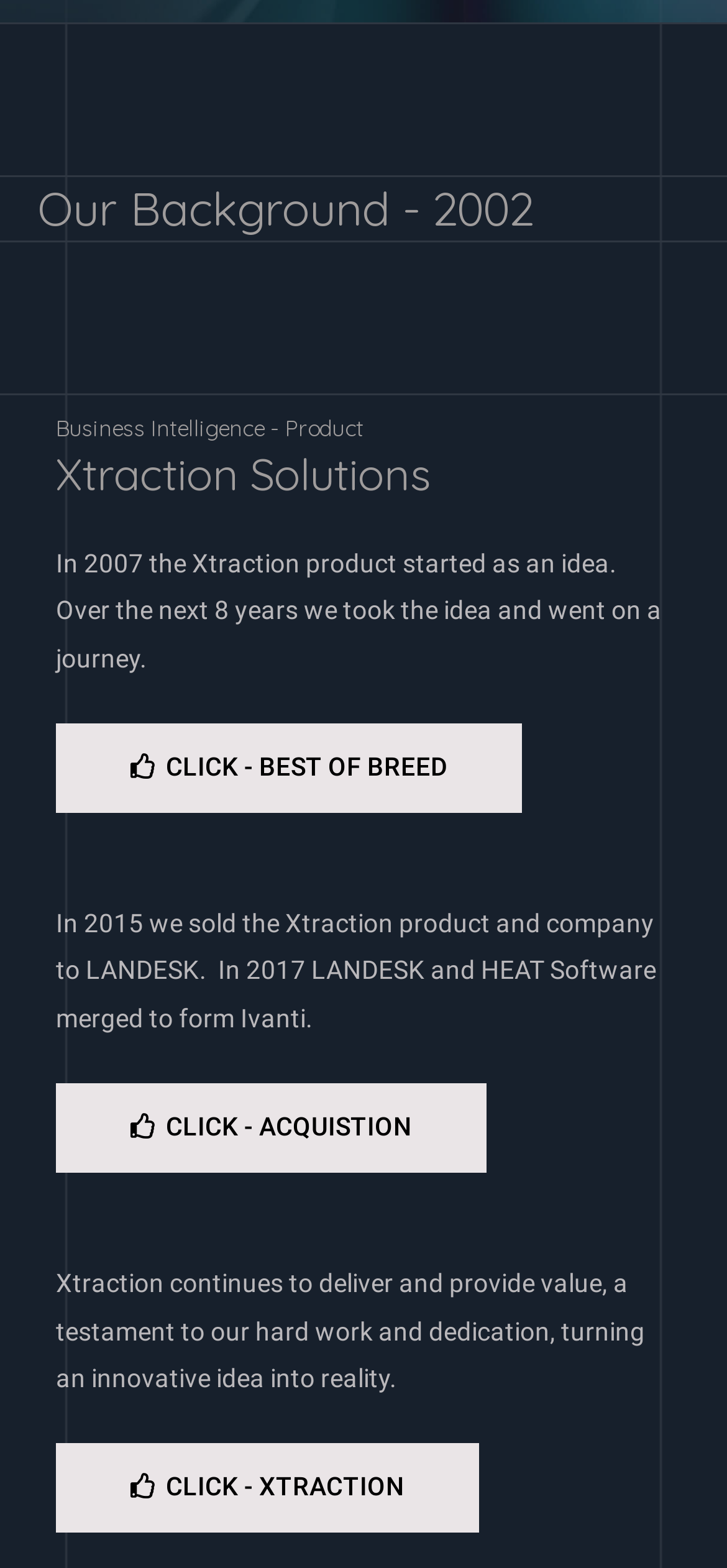Find the bounding box coordinates for the UI element whose description is: "Click - Acquistion". The coordinates should be four float numbers between 0 and 1, in the format [left, top, right, bottom].

[0.077, 0.691, 0.669, 0.748]